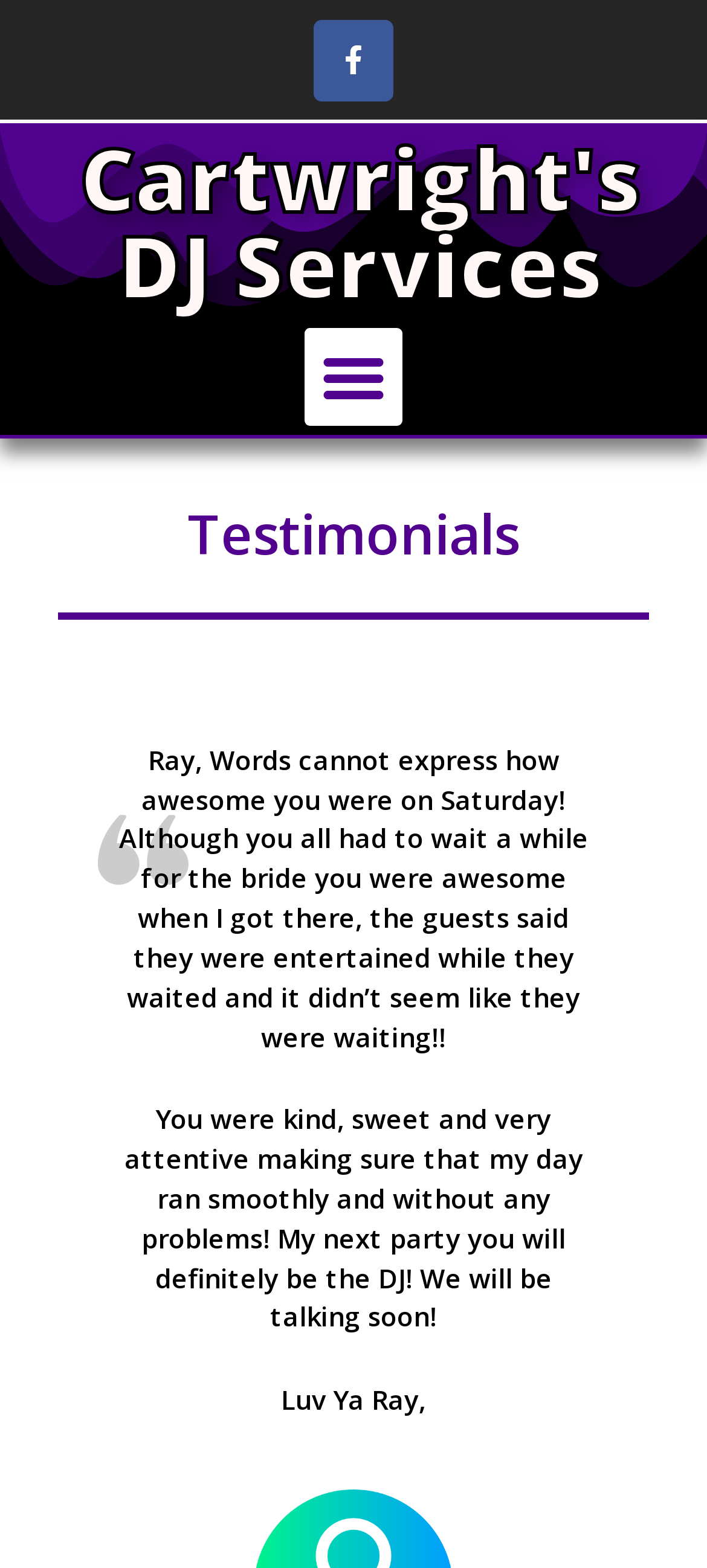Give a short answer using one word or phrase for the question:
How many testimonials are displayed?

3